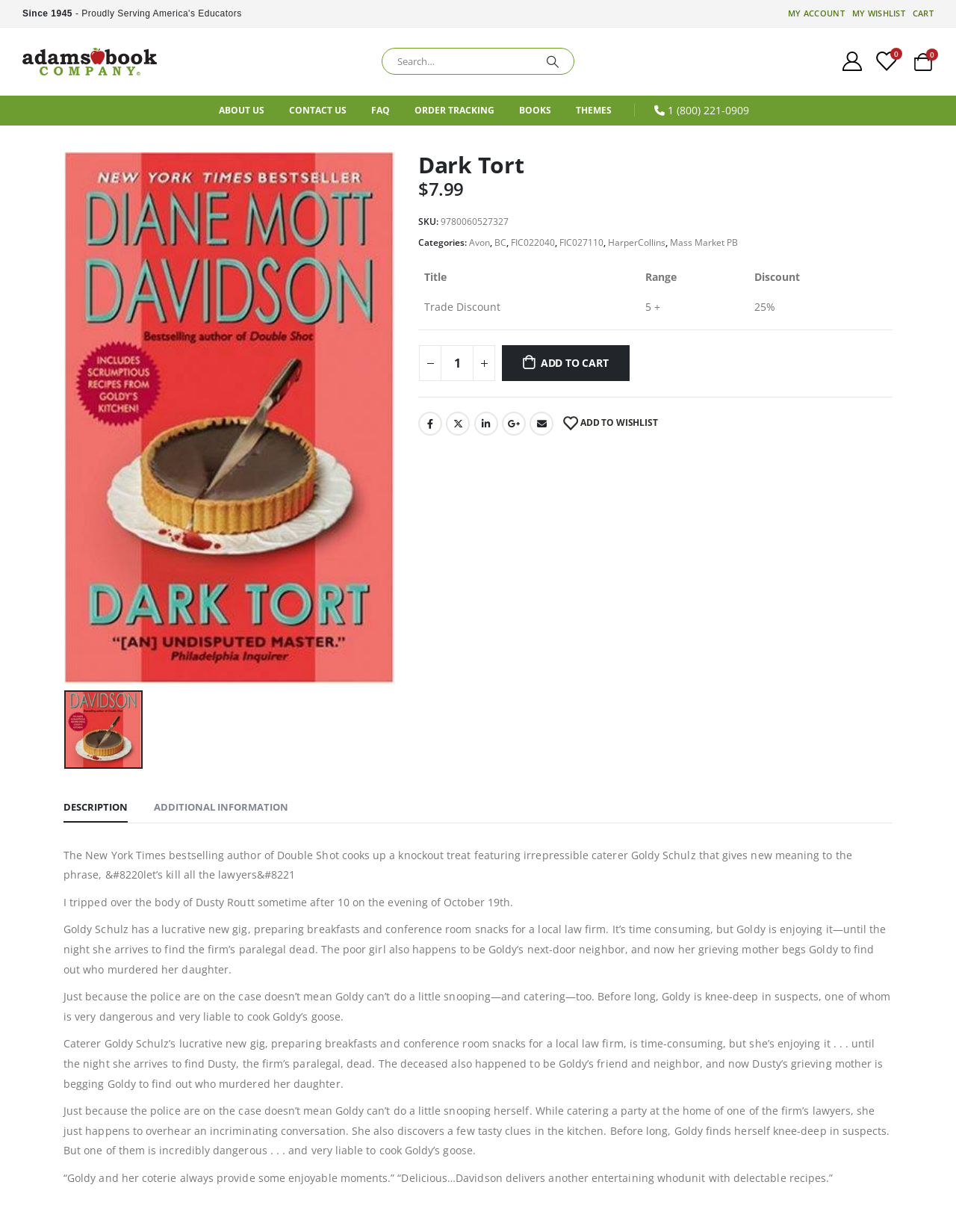Please determine the bounding box coordinates of the area that needs to be clicked to complete this task: 'Share on Facebook'. The coordinates must be four float numbers between 0 and 1, formatted as [left, top, right, bottom].

[0.438, 0.334, 0.462, 0.353]